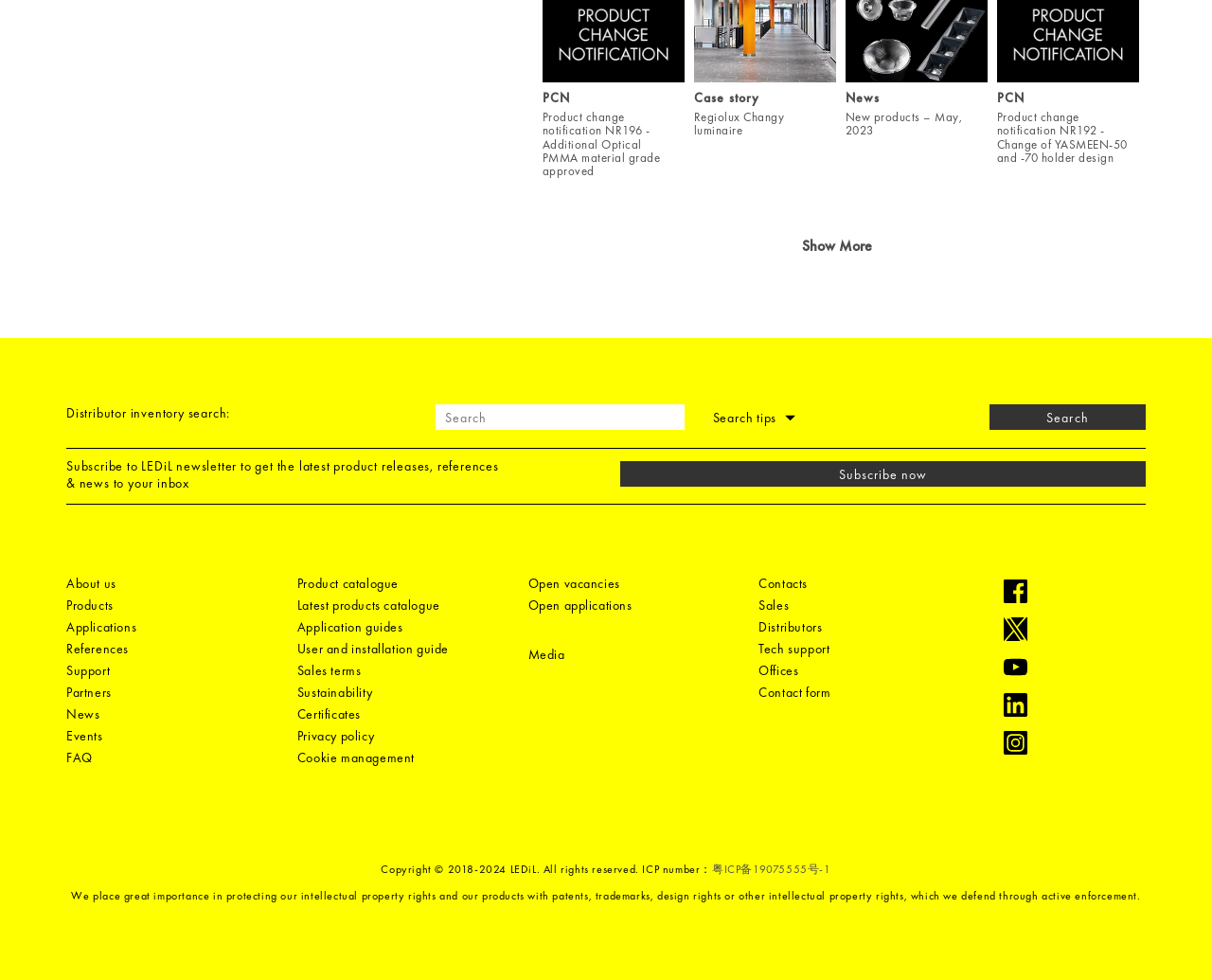Please identify the bounding box coordinates of the element that needs to be clicked to execute the following command: "Learn about the company". Provide the bounding box using four float numbers between 0 and 1, formatted as [left, top, right, bottom].

[0.055, 0.586, 0.096, 0.608]